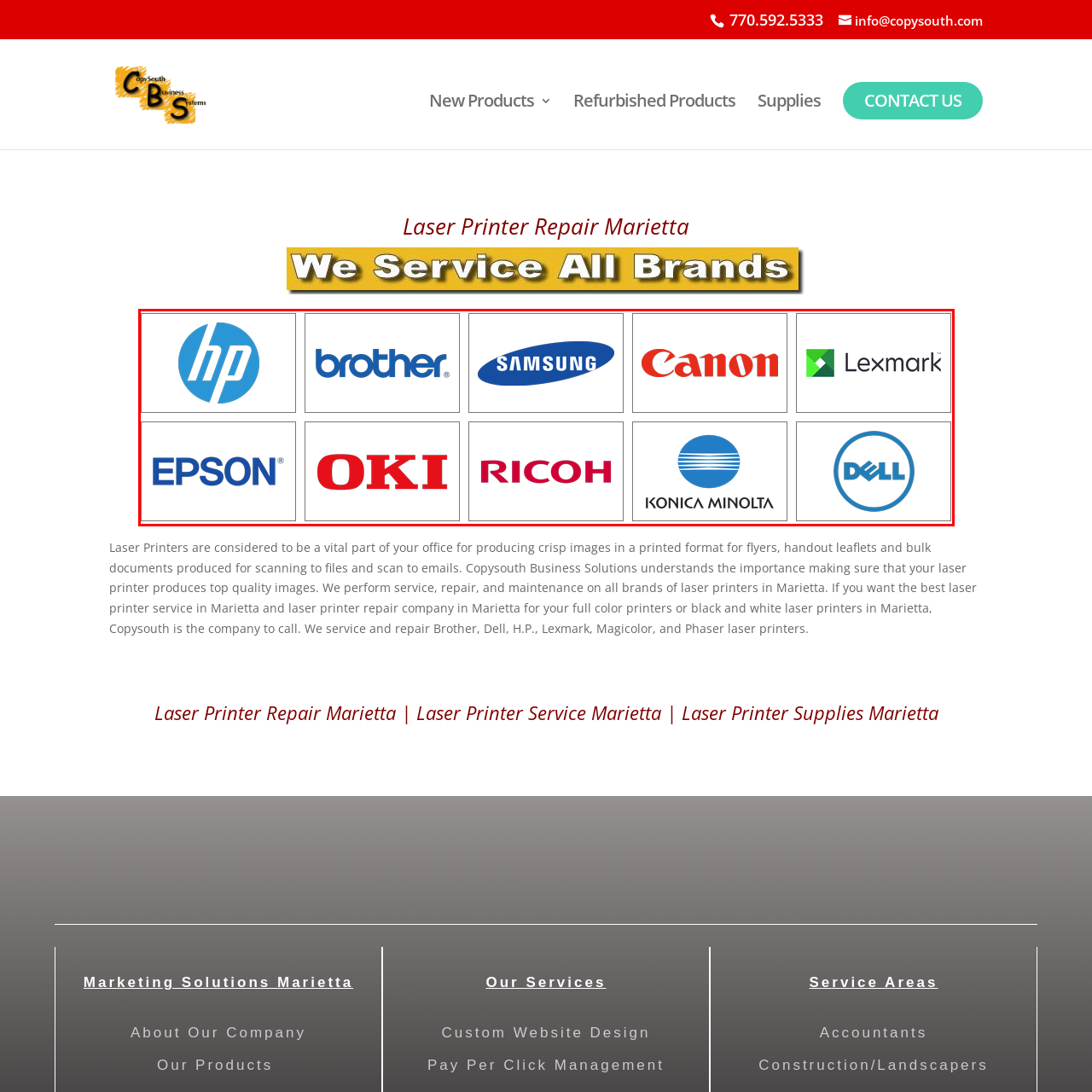View the part of the image marked by the red boundary and provide a one-word or short phrase answer to this question: 
How many brands are in the bottom row?

5